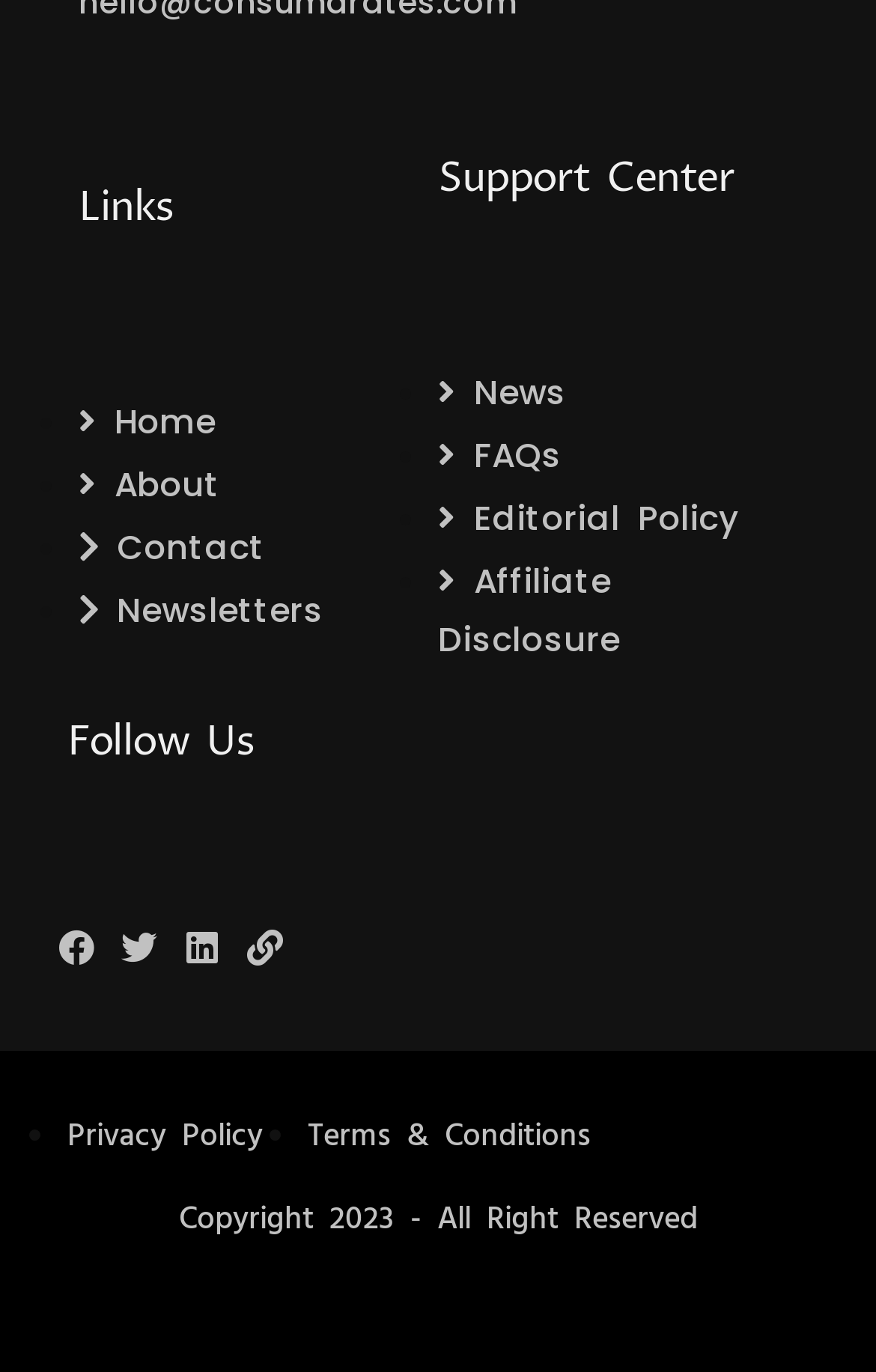Find and specify the bounding box coordinates that correspond to the clickable region for the instruction: "go to home page".

[0.09, 0.29, 0.246, 0.325]